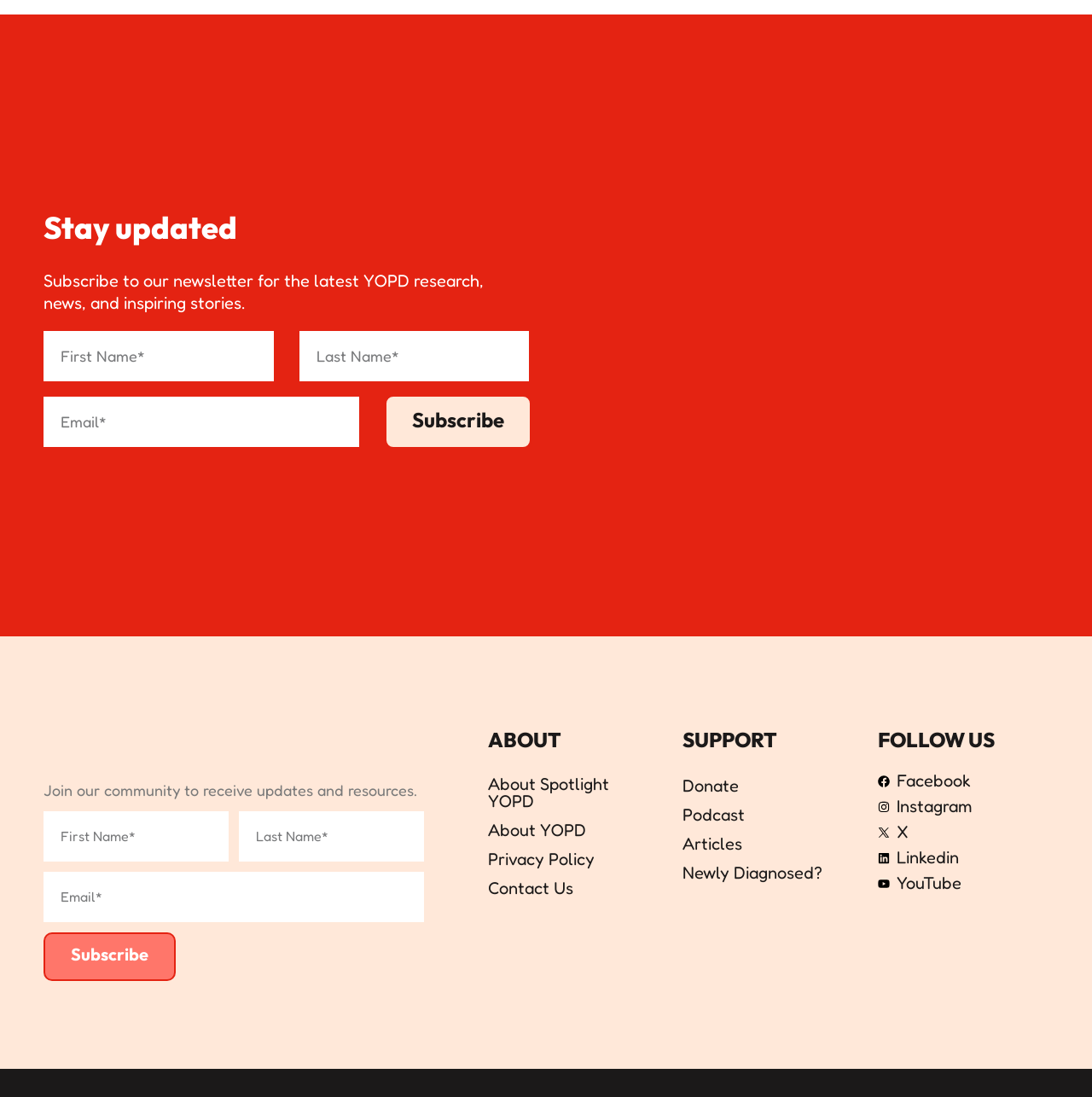Answer the question briefly using a single word or phrase: 
How many sections are there on the webpage?

3